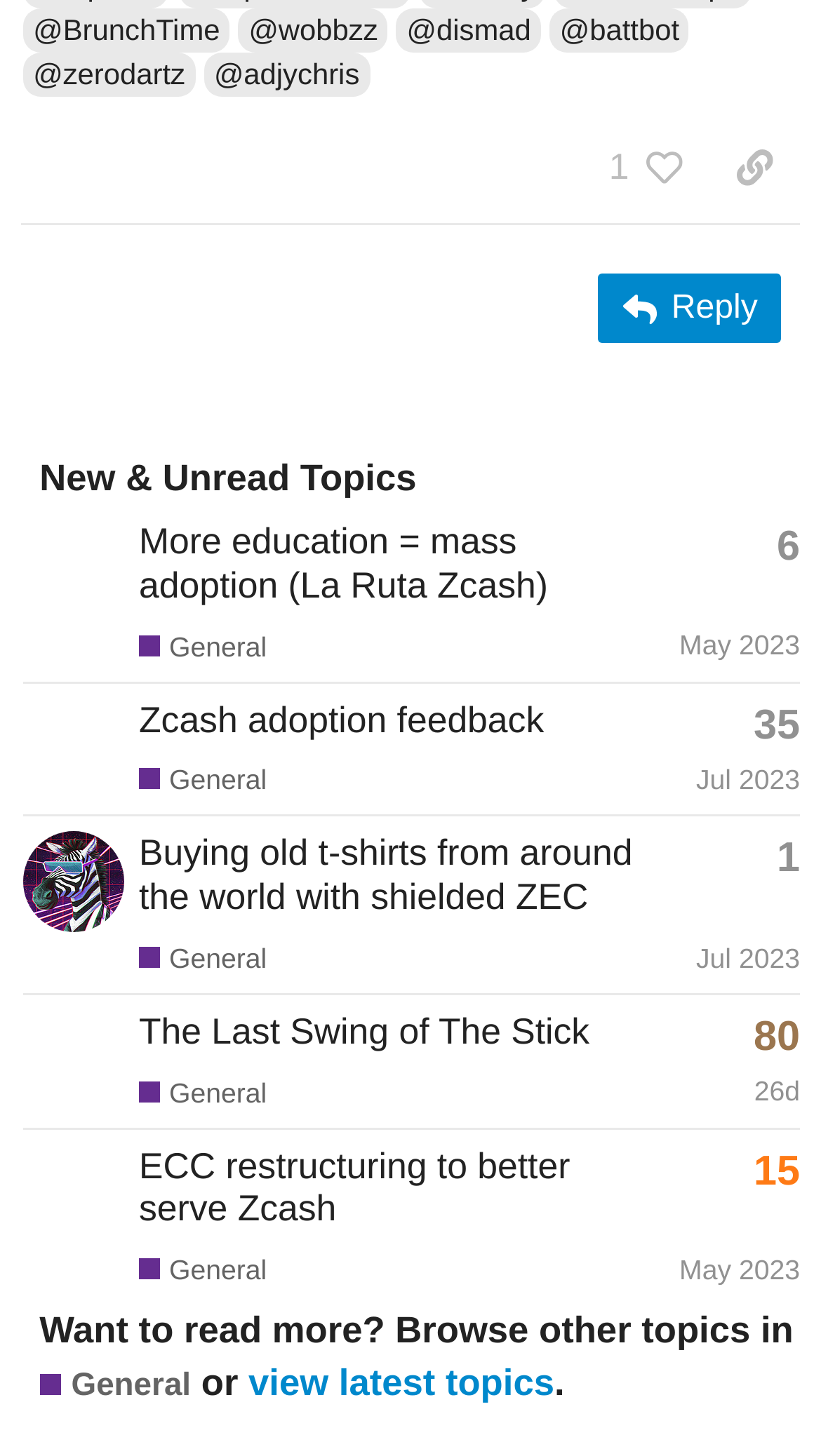Determine the bounding box for the HTML element described here: "aria-label="Open menu"". The coordinates should be given as [left, top, right, bottom] with each number being a float between 0 and 1.

None